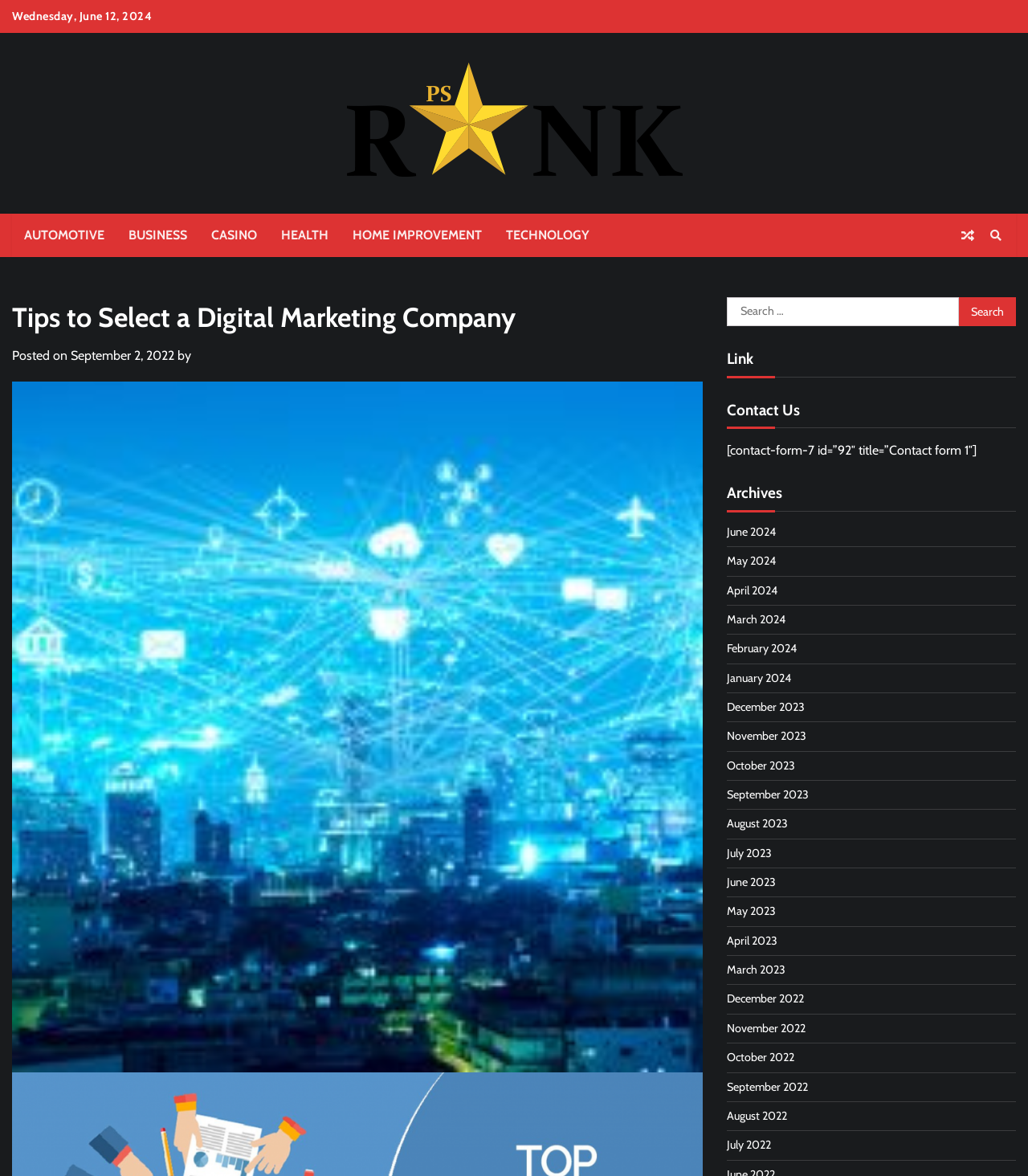Identify and extract the heading text of the webpage.

Tips to Select a Digital Marketing Company